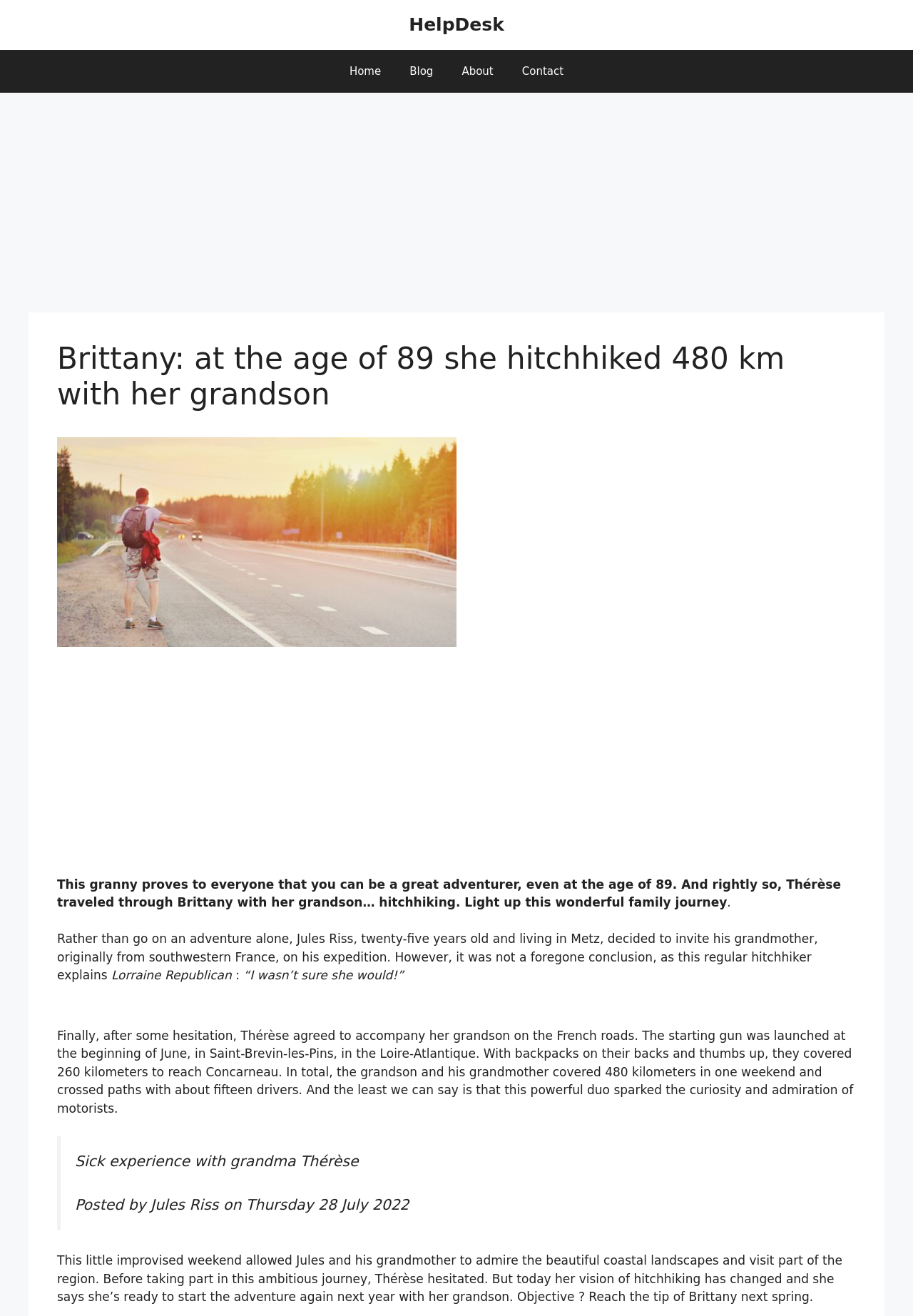Provide a brief response to the question below using a single word or phrase: 
What is the name of the grandson?

Jules Riss